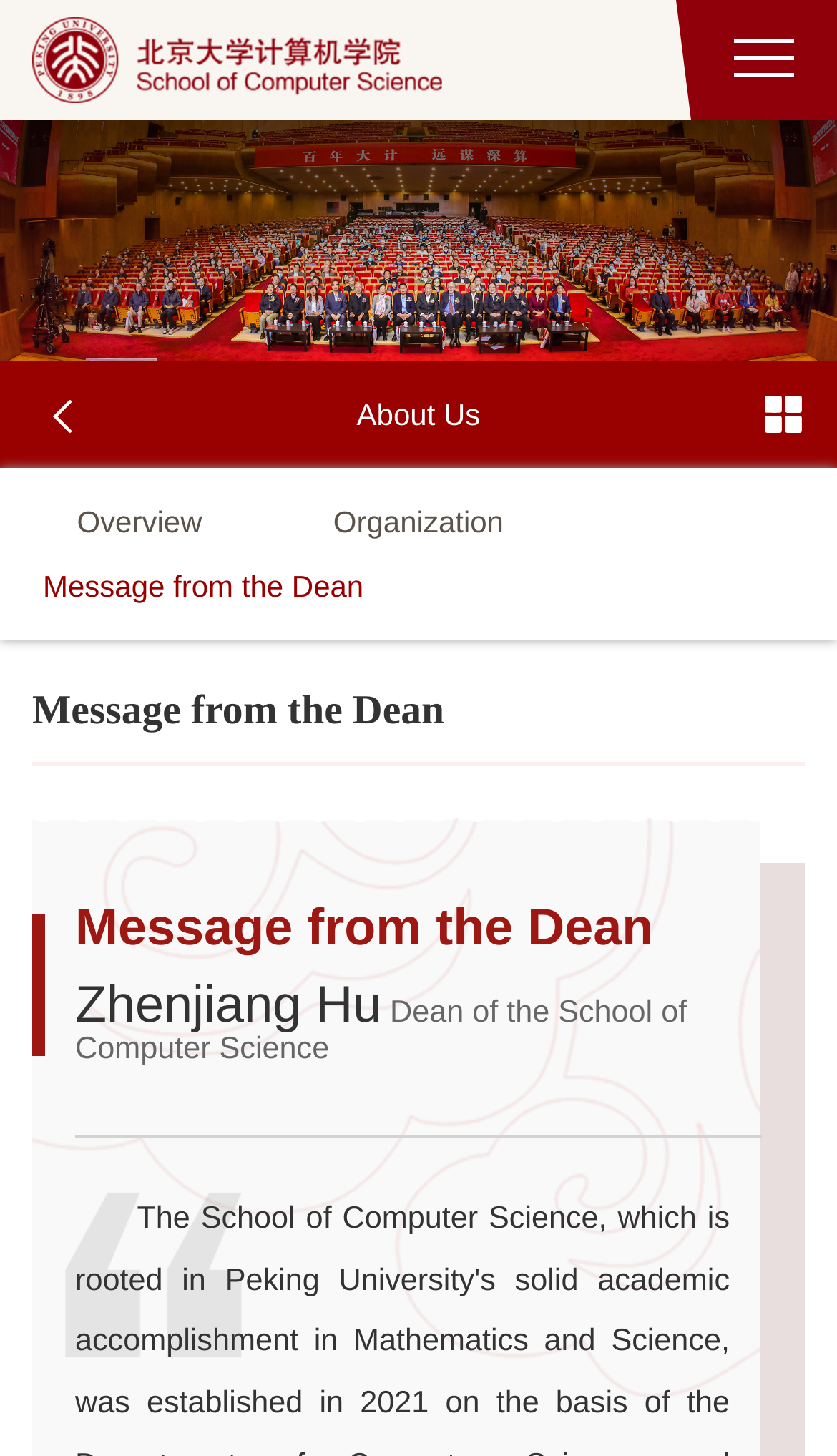Explain the webpage in detail.

The webpage is about the School of Computer Science at Peking University, specifically featuring a message from the Dean. At the top, there is a header section that spans the entire width of the page. Within this section, there is a link located at the top-left corner. 

Below the header, there is a navigation section that also spans the entire width of the page. This section contains three links: "Overview", "Organization", and "Message from the Dean", which are arranged horizontally and evenly spaced.

Following the navigation section, there is a main content area that starts with a heading titled "Message from the Dean". This heading is located near the top-left corner of the content area. Below this heading, there is another heading with the same title, "Message from the Dean", which is slightly smaller in size. 

Further down, there is a third heading that introduces the Dean of the School of Computer Science, Zhenjiang Hu. This heading is located below the previous one and is also smaller in size. The overall structure of the webpage is simple and easy to navigate, with clear headings and concise text.